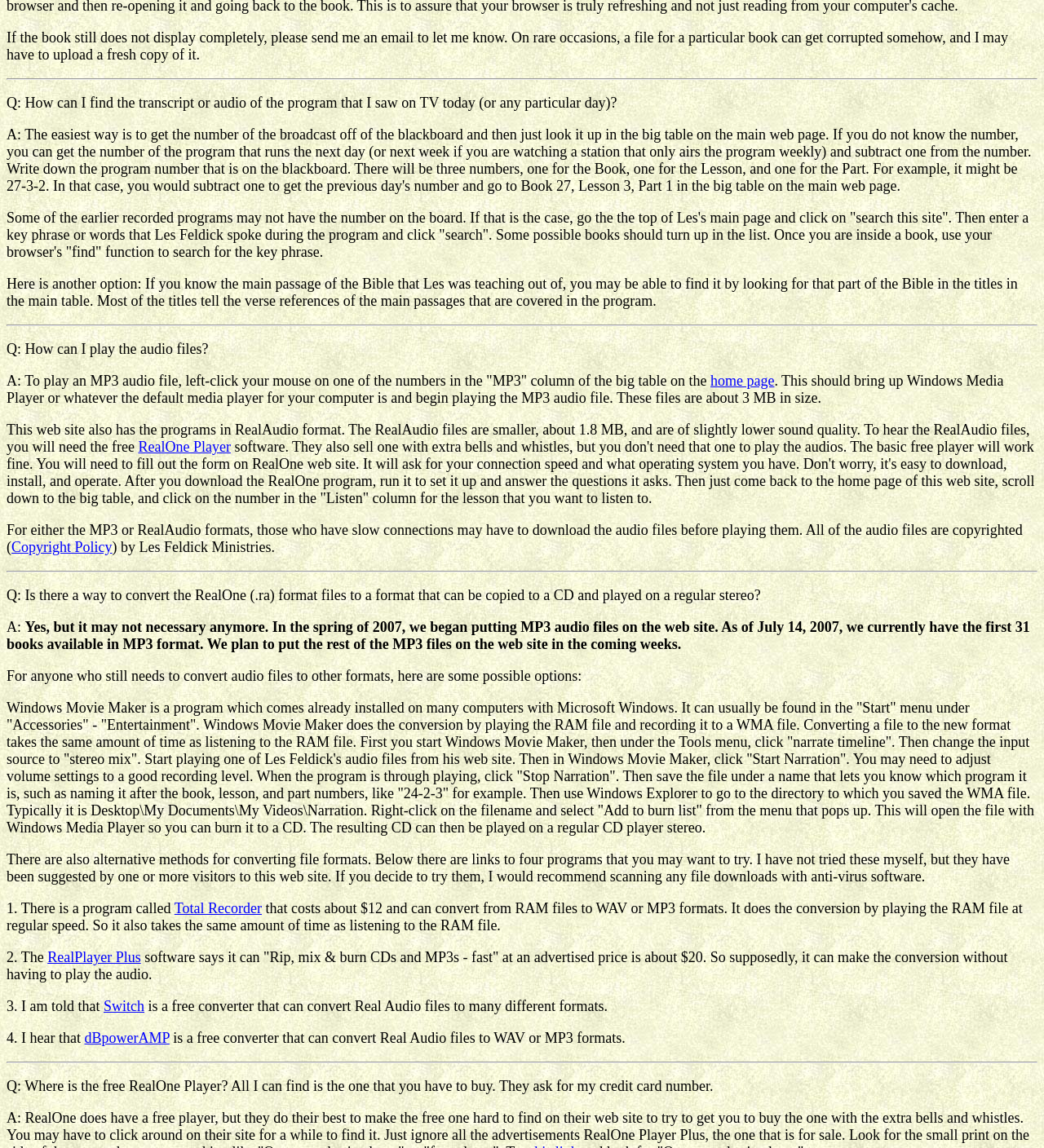Provide the bounding box coordinates for the specified HTML element described in this description: "Total Recorder". The coordinates should be four float numbers ranging from 0 to 1, in the format [left, top, right, bottom].

[0.167, 0.784, 0.251, 0.798]